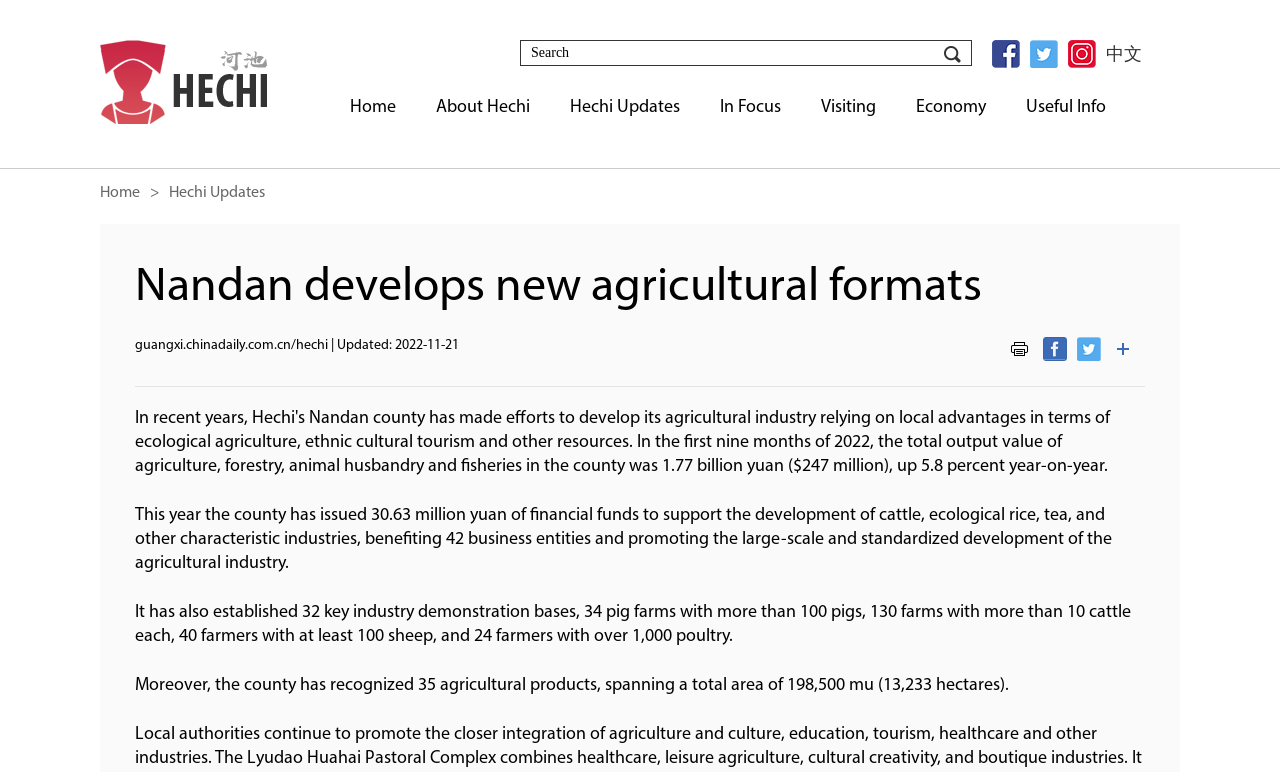What is the total area of recognized agricultural products?
Refer to the image and give a detailed answer to the question.

The webpage mentions that the county has recognized 35 agricultural products, spanning a total area of 198,500 mu (13,233 hectares), which indicates the scale of agricultural development in the region.